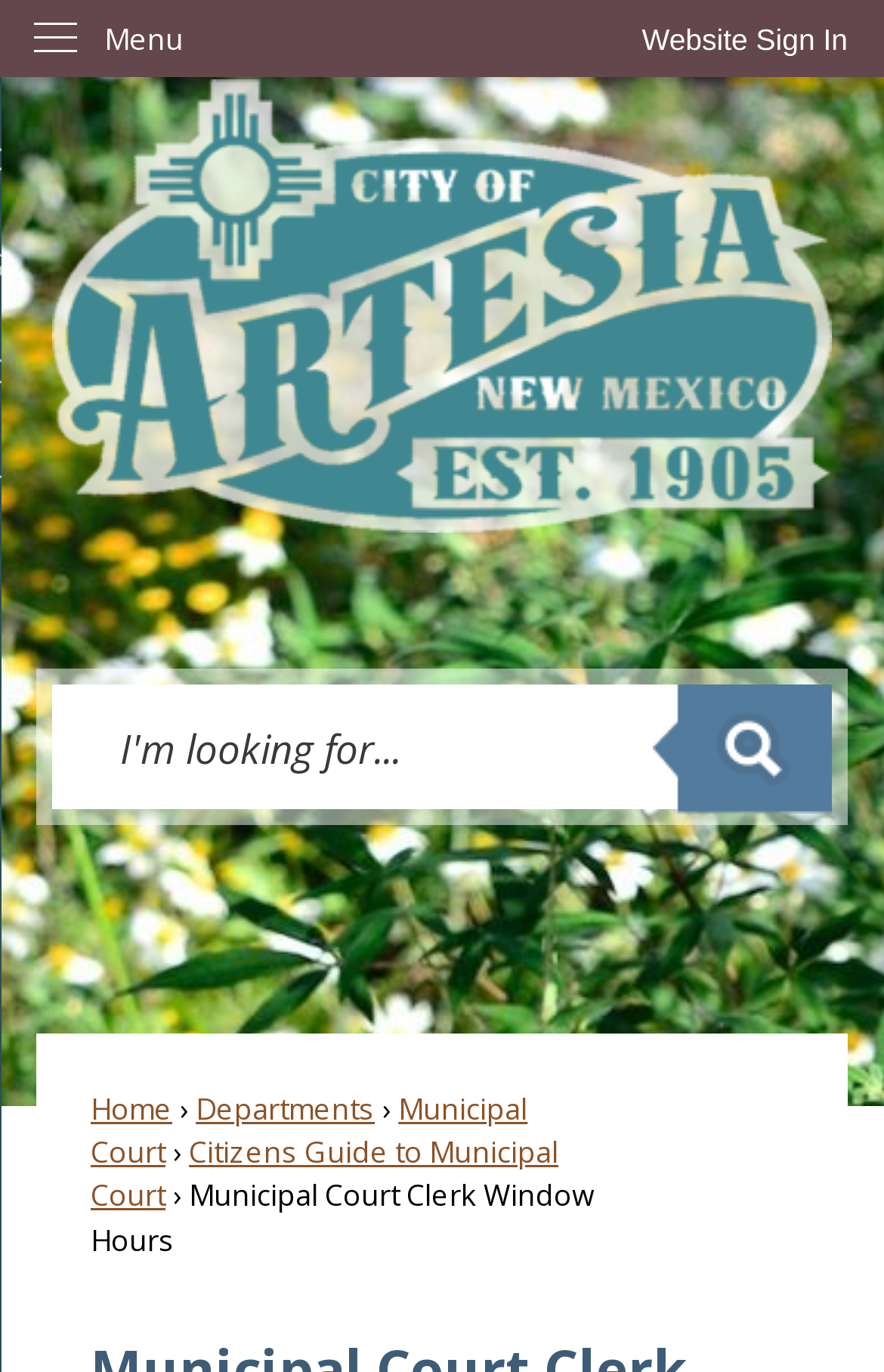Using details from the image, please answer the following question comprehensively:
What is the function of the button at the top right corner?

The button at the top right corner has the text 'Website Sign In', indicating that it allows users to log in to the website.